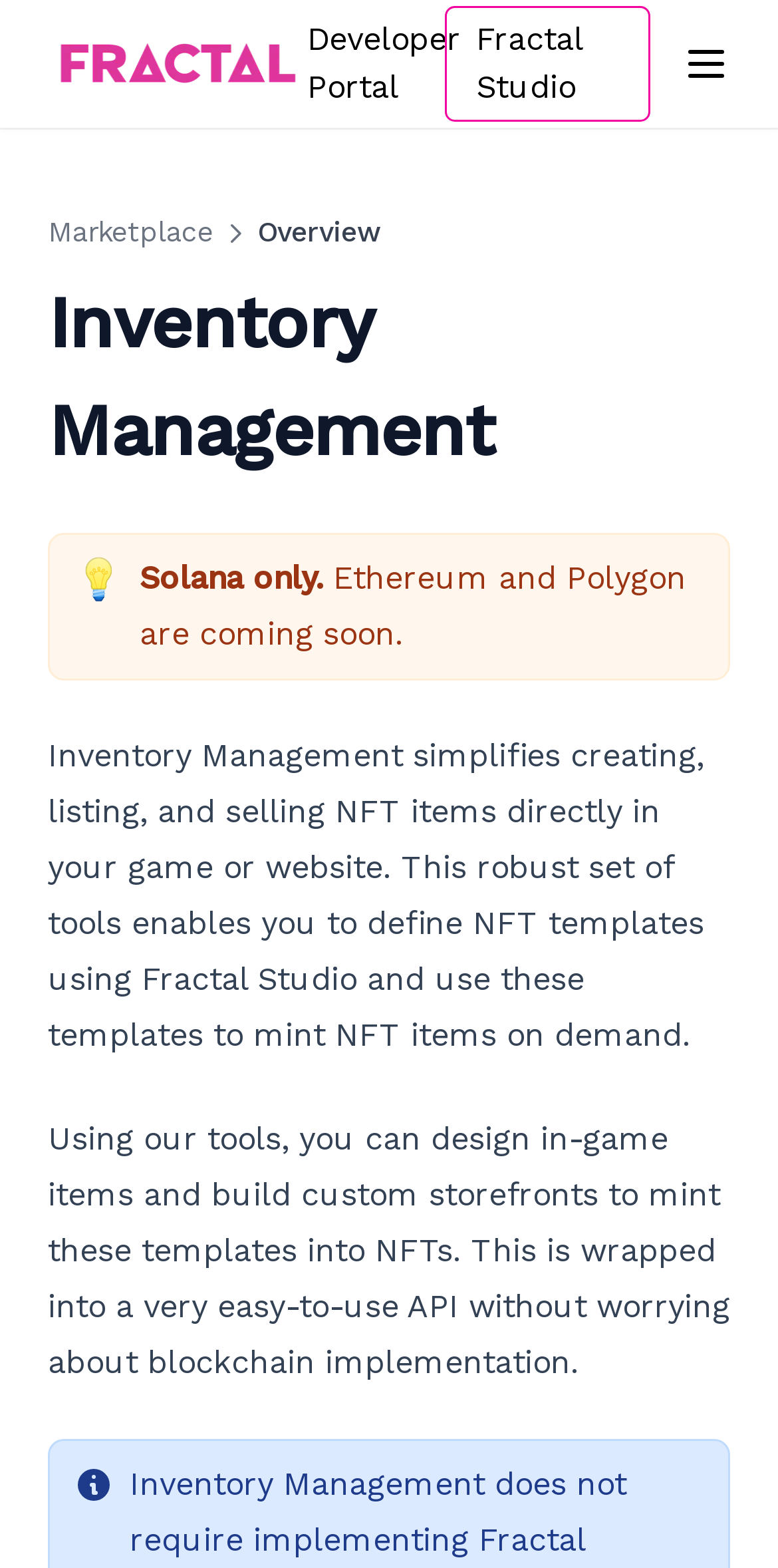Identify the bounding box coordinates for the UI element described as: "Solana Wallet Adapter". The coordinates should be provided as four floats between 0 and 1: [left, top, right, bottom].

[0.041, 0.556, 0.928, 0.598]